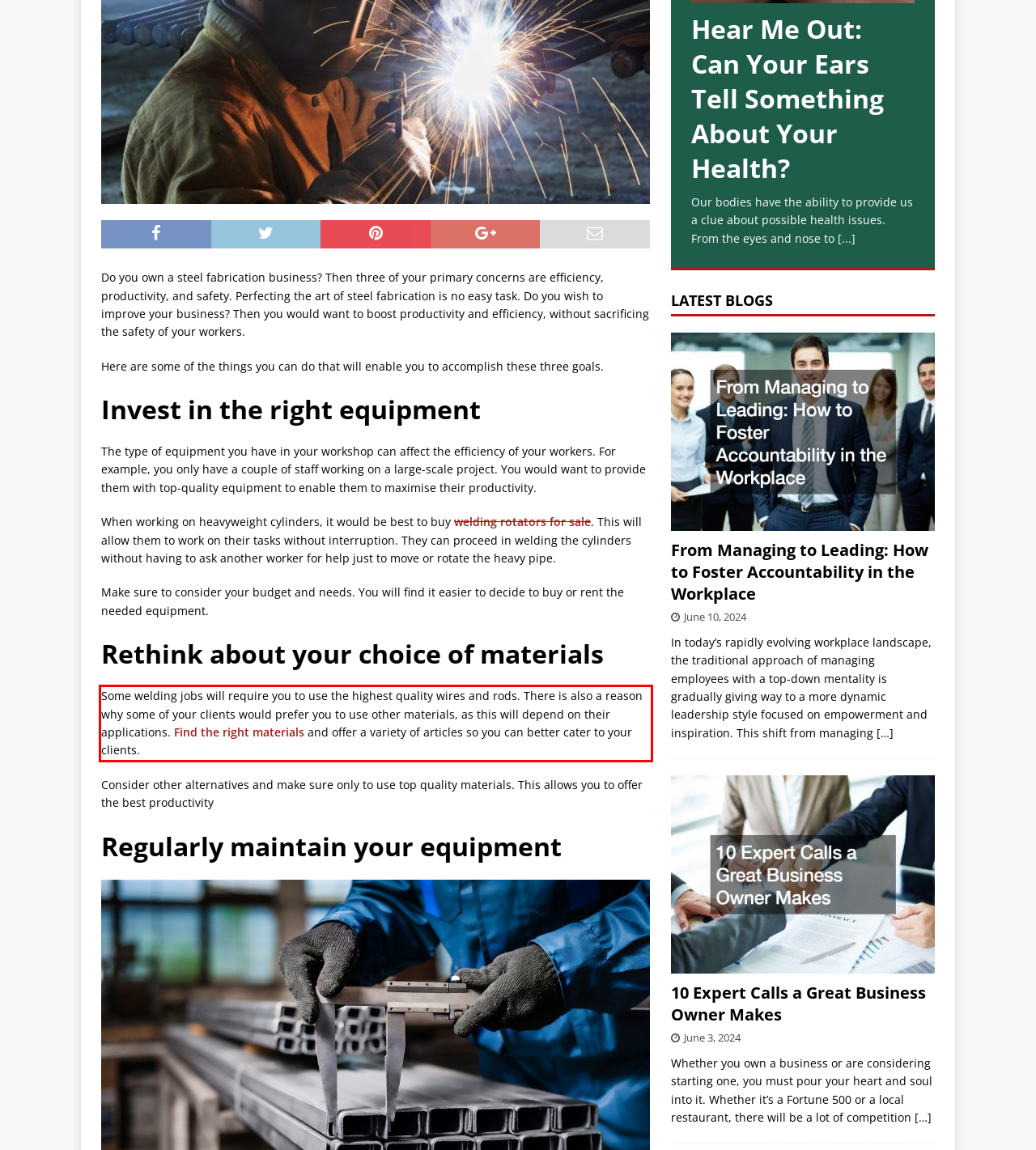Please use OCR to extract the text content from the red bounding box in the provided webpage screenshot.

Some welding jobs will require you to use the highest quality wires and rods. There is also a reason why some of your clients would prefer you to use other materials, as this will depend on their applications. Find the right materials and offer a variety of articles so you can better cater to your clients.